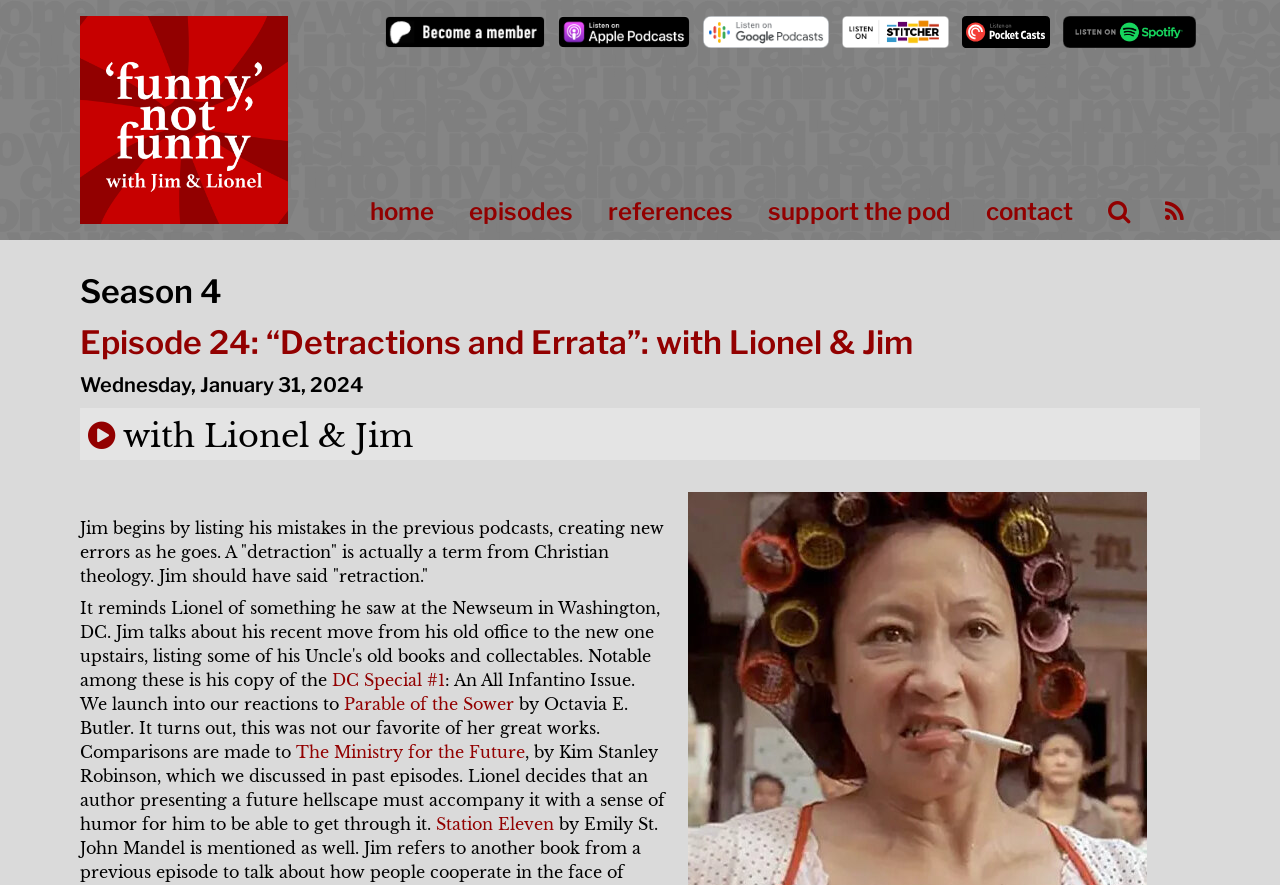Respond with a single word or short phrase to the following question: 
What is the link text above 'Wednesday, January 31, 2024'?

Episode 24: “Detractions and Errata”: with Lionel & Jim